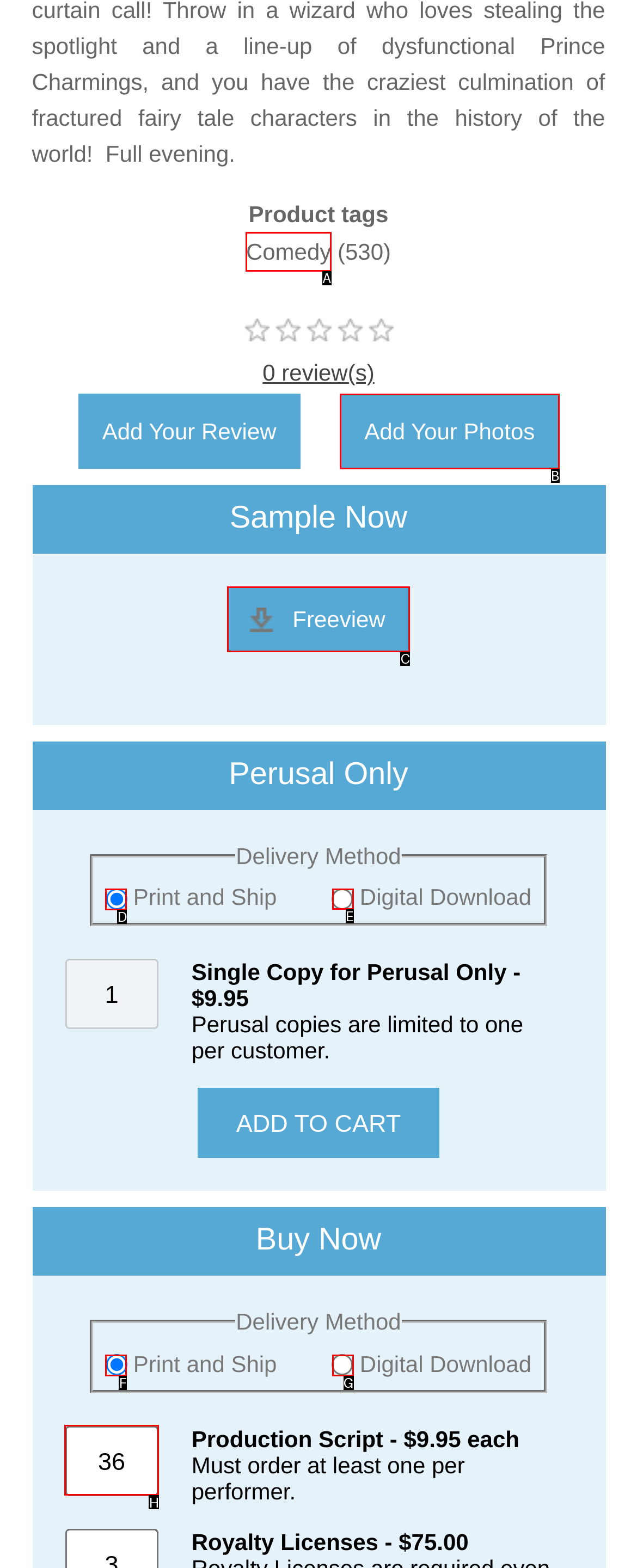Decide which UI element to click to accomplish the task: Select the 'Digital Download' delivery method
Respond with the corresponding option letter.

E